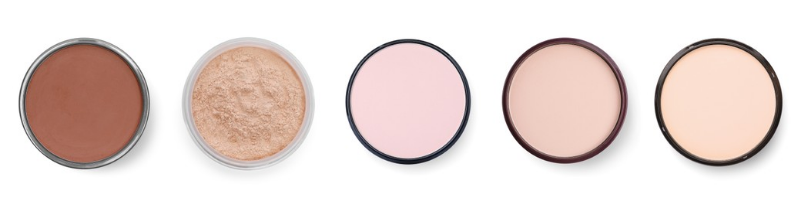What is the purpose of the translucent powder?
Analyze the image and deliver a detailed answer to the question.

The last powder on the right appears to be translucent, and it is ideal for providing a natural and subtle finish to any makeup look.